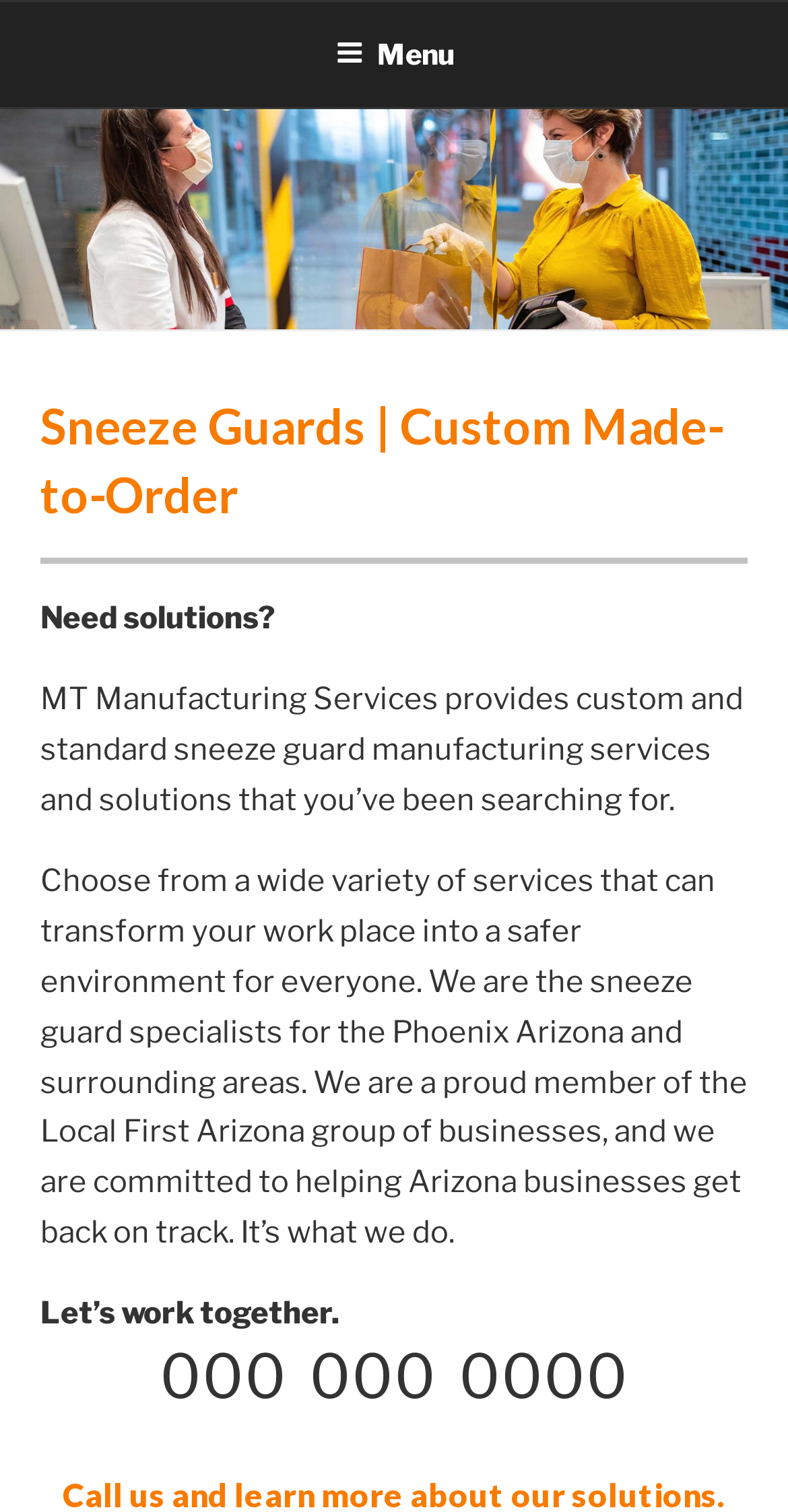From the image, can you give a detailed response to the question below:
What is the location of MT Manufacturing Services?

The location of MT Manufacturing Services can be determined by looking at the image descriptions and static text, which mention 'Phoenix Arizona' multiple times, indicating that the company is based in this location.